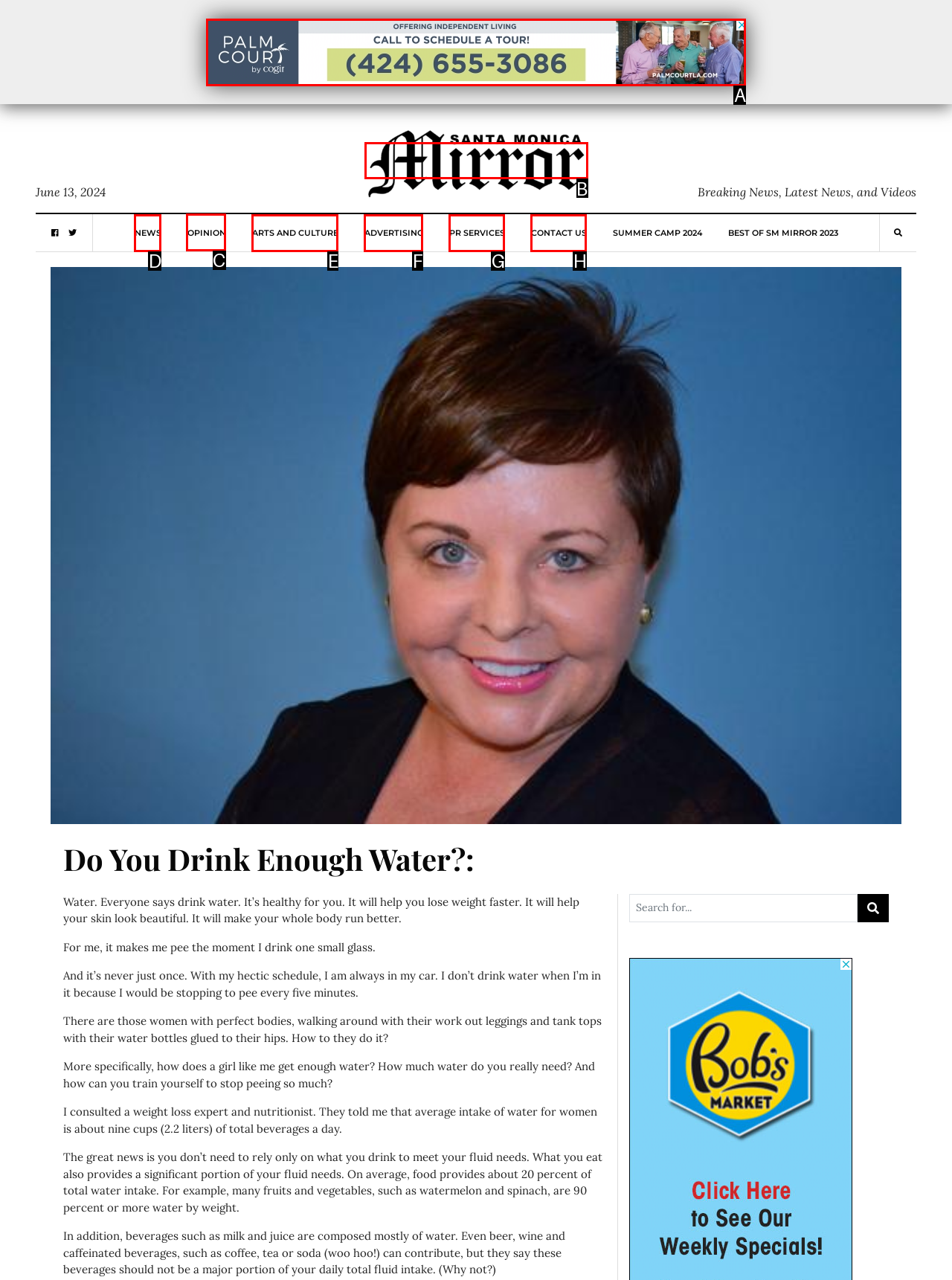Identify the letter of the UI element I need to click to carry out the following instruction: Click on Facebook

None